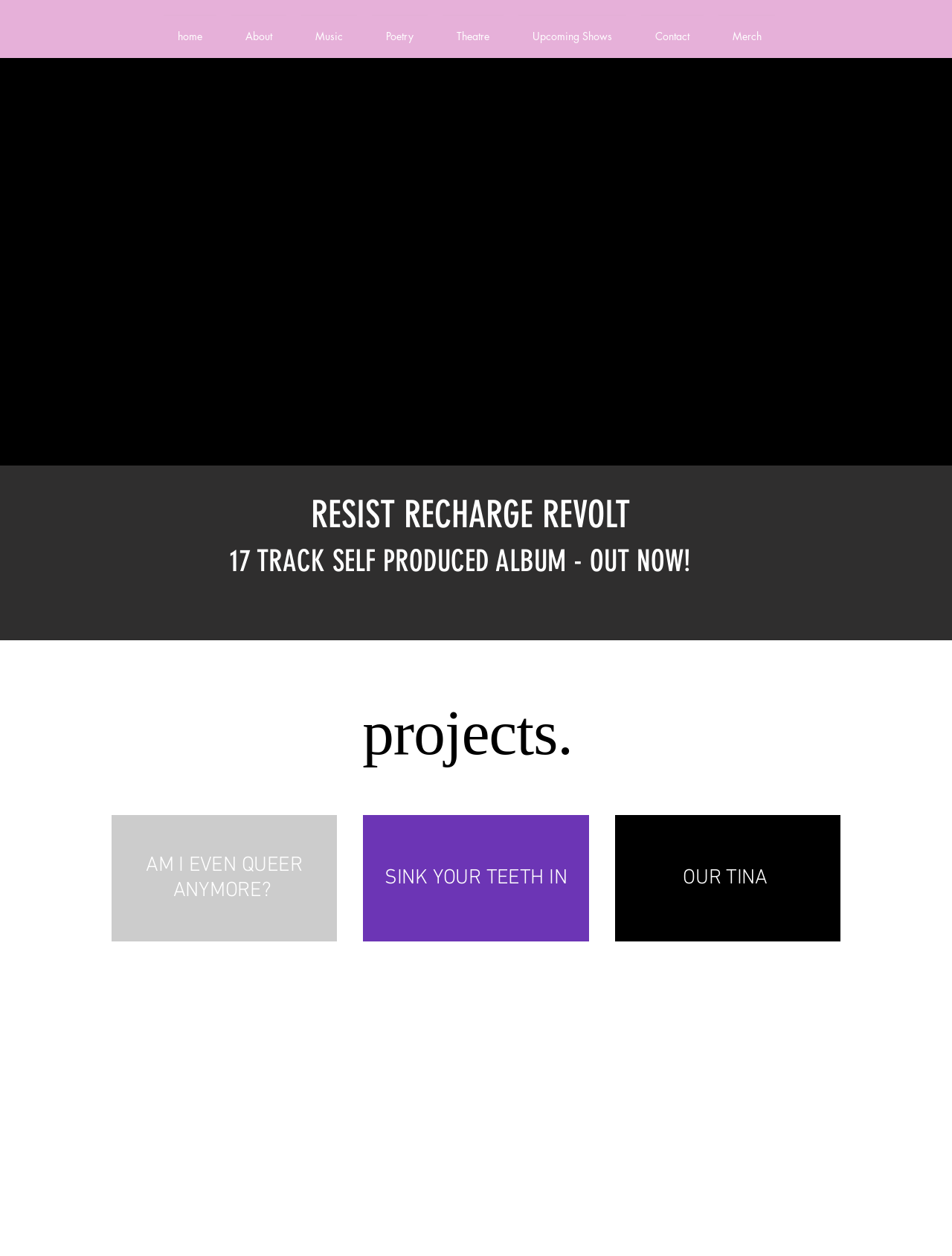What is the first link in the navigation menu?
Using the picture, provide a one-word or short phrase answer.

home